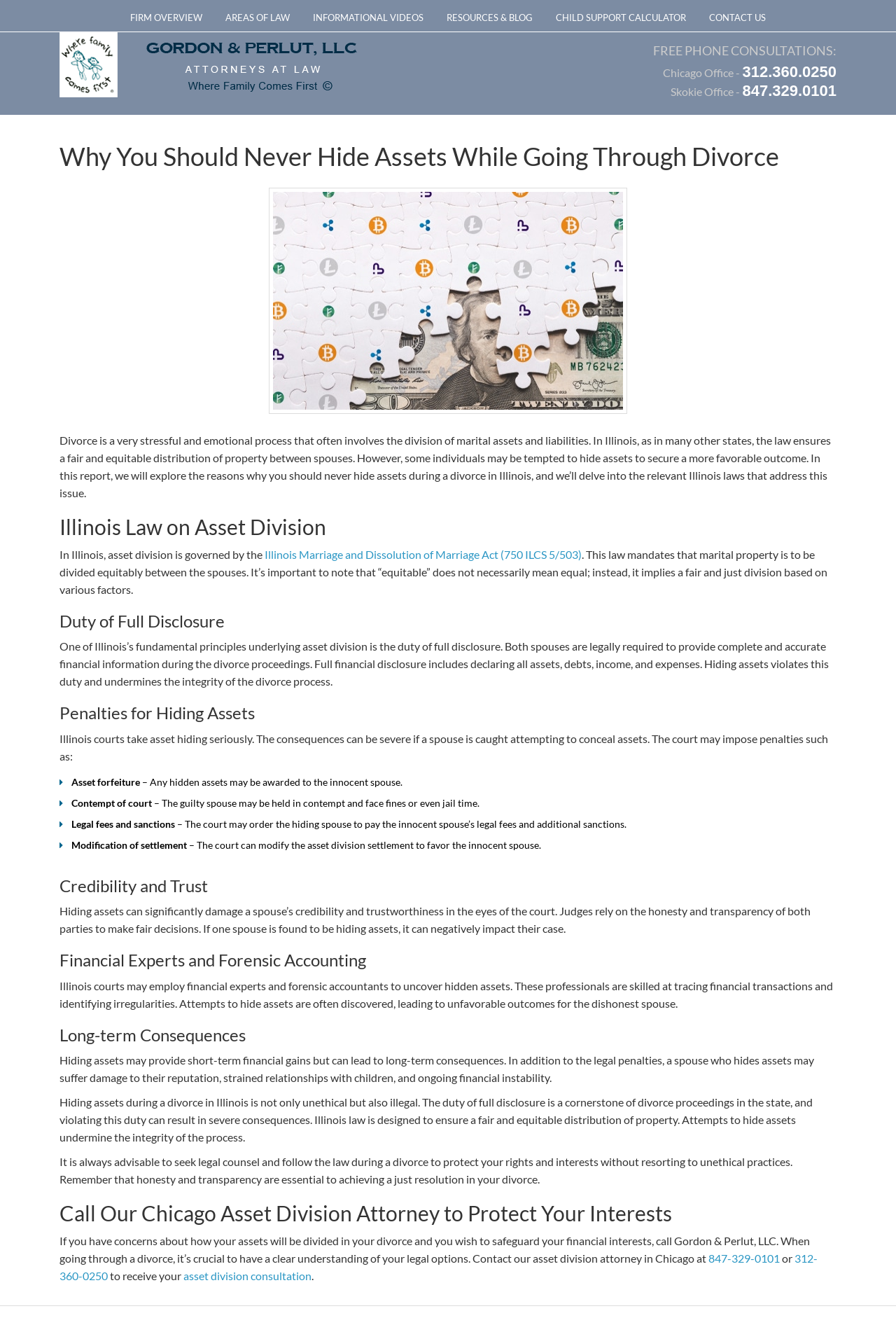Please provide a one-word or short phrase answer to the question:
What is the phone number of the Chicago Office?

312.360.0250